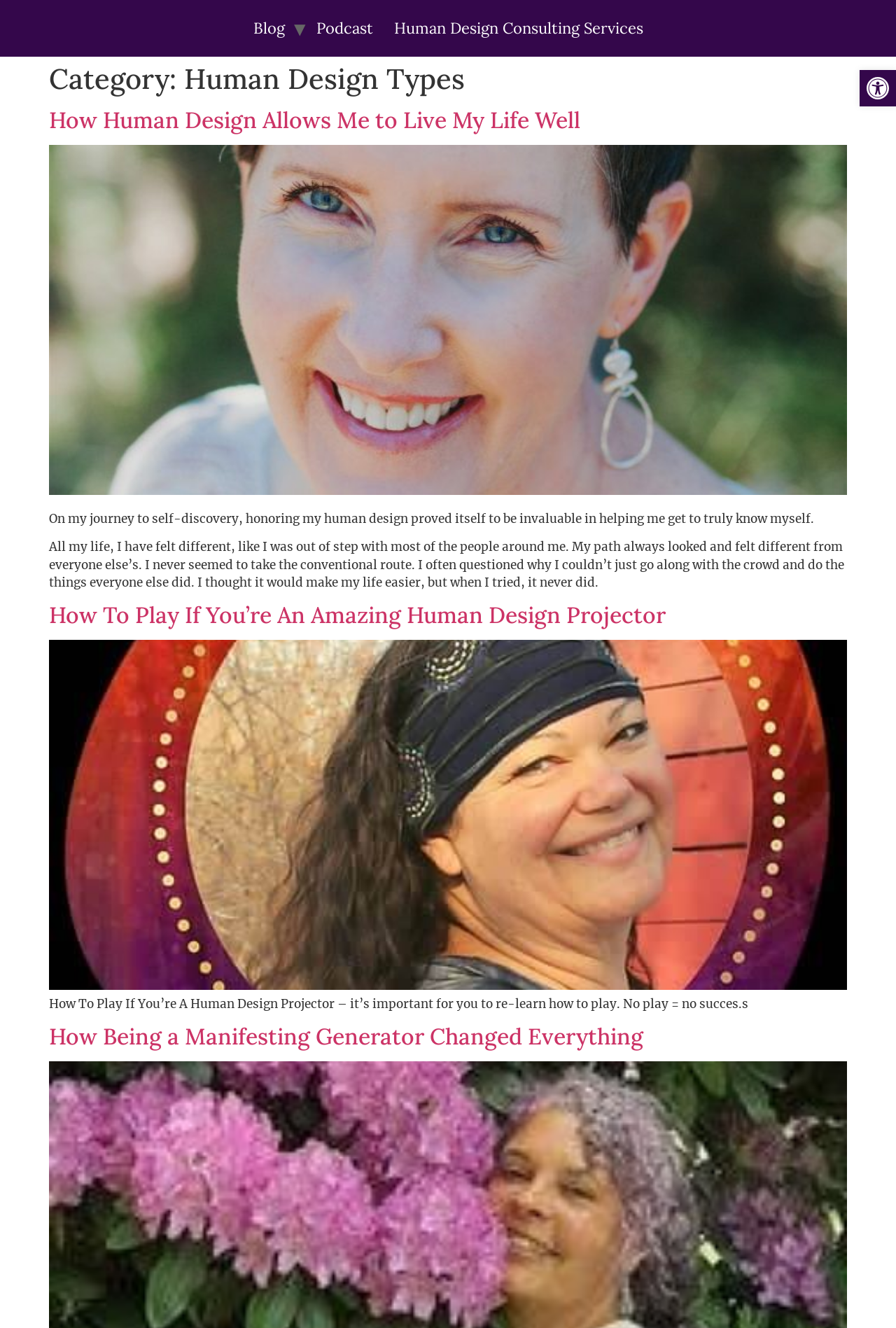Please specify the bounding box coordinates of the element that should be clicked to execute the given instruction: 'Open accessibility tools'. Ensure the coordinates are four float numbers between 0 and 1, expressed as [left, top, right, bottom].

[0.959, 0.053, 1.0, 0.08]